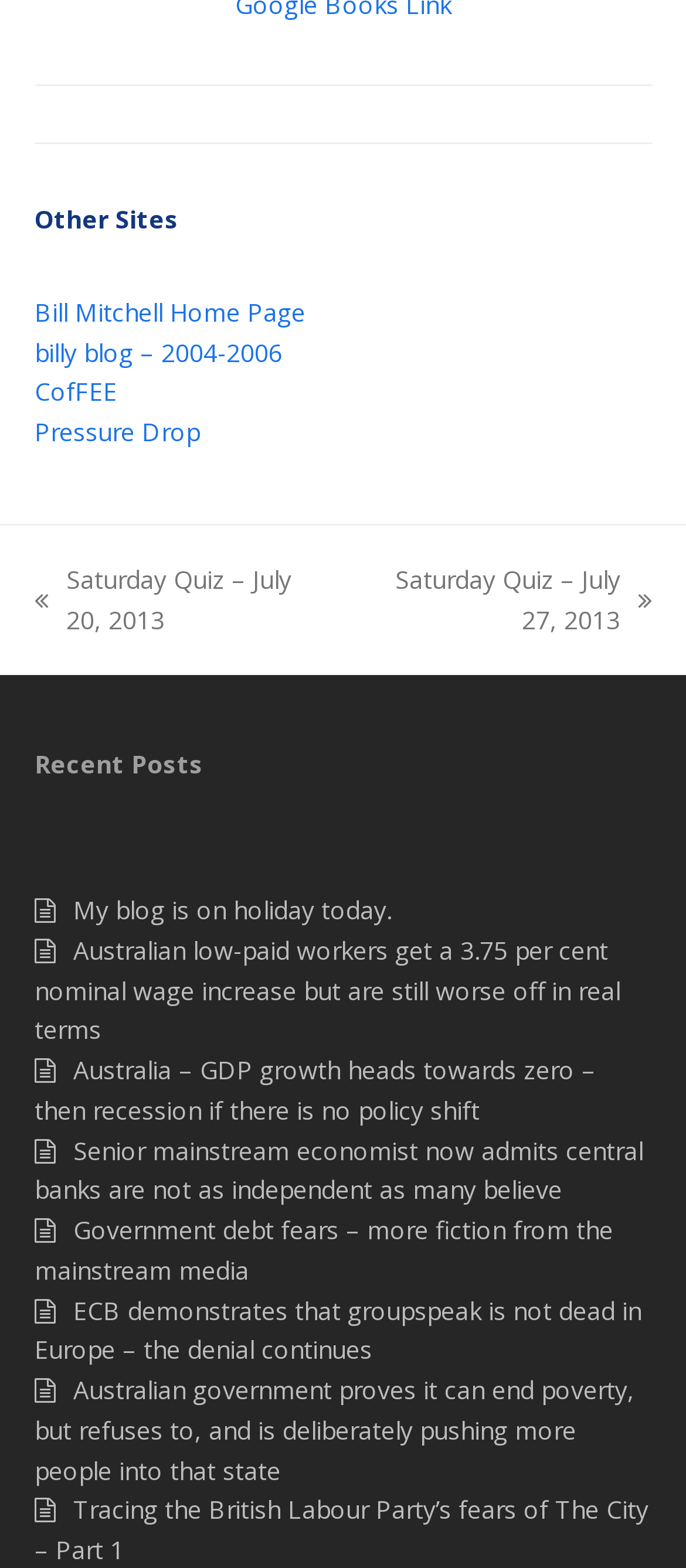Please give a short response to the question using one word or a phrase:
How many recent posts are listed?

8